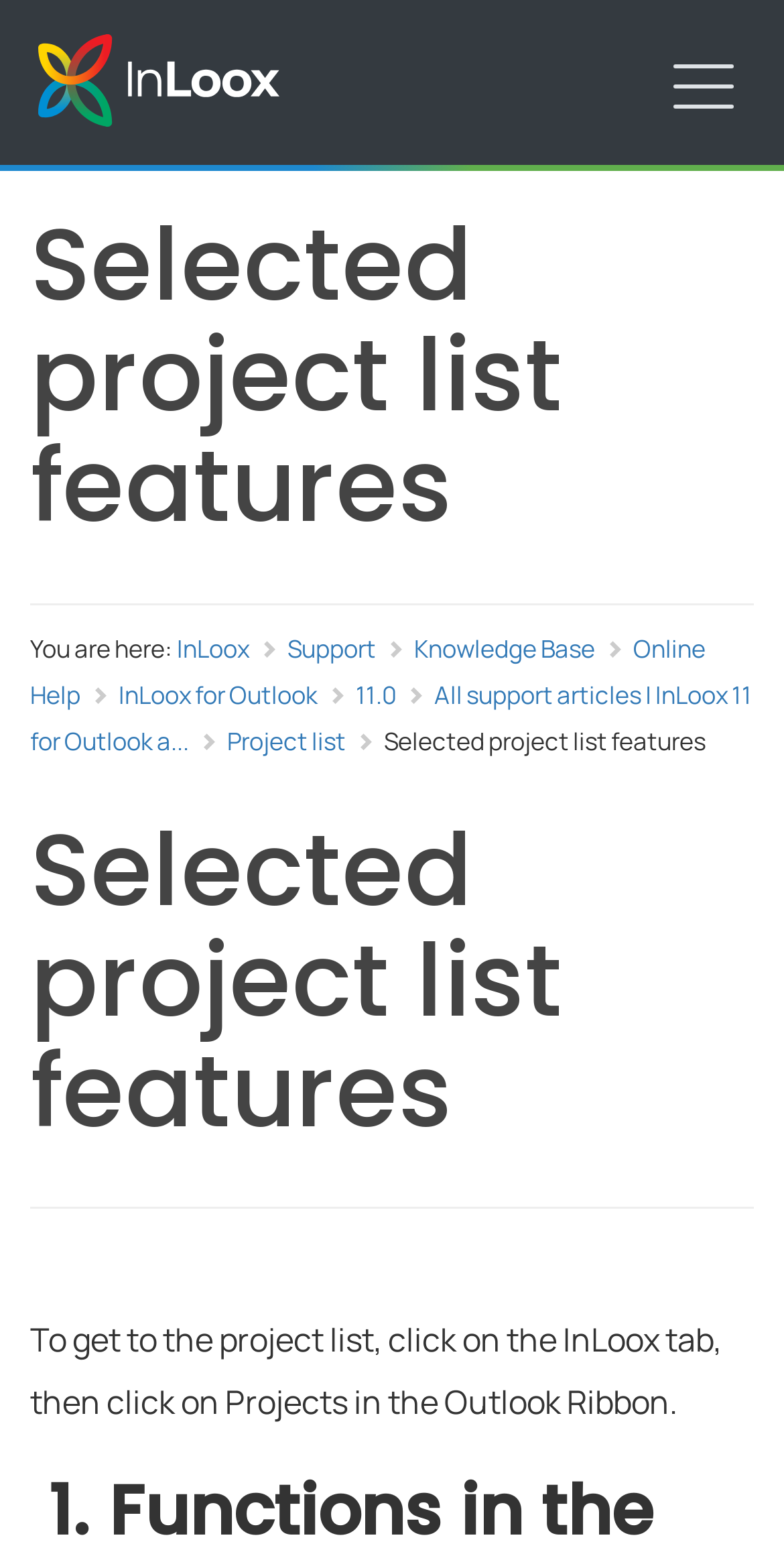Provide a comprehensive caption for the webpage.

The webpage is about "Selected project list features" and appears to be a support or knowledge base page. At the top left, there is a link to "InLoox" and a link to "Navigation" at the top right. Below these links, there is a heading with the same title "Selected project list features". 

Underneath the heading, there is a horizontal separator line. Below the separator, there is a "You are here:" label, followed by a series of links, including "InLoox", "Support", "Knowledge Base", "Online Help", "InLoox for Outlook", and "11.0". These links are positioned from left to right.

Below these links, there is another link to "All support articles | InLoox 11 for Outlook a..." that spans almost the entire width of the page. To the right of this link, there is a link to "Project list". Next to the "Project list" link, there is a static text "Selected project list features".

Further down, there is another heading with the same title "Selected project list features". Below this heading, there is another horizontal separator line. At the bottom of the page, there is a static text that provides instructions on how to access the project list, stating "To get to the project list, click on the InLoox tab, then click on Projects in the Outlook Ribbon."